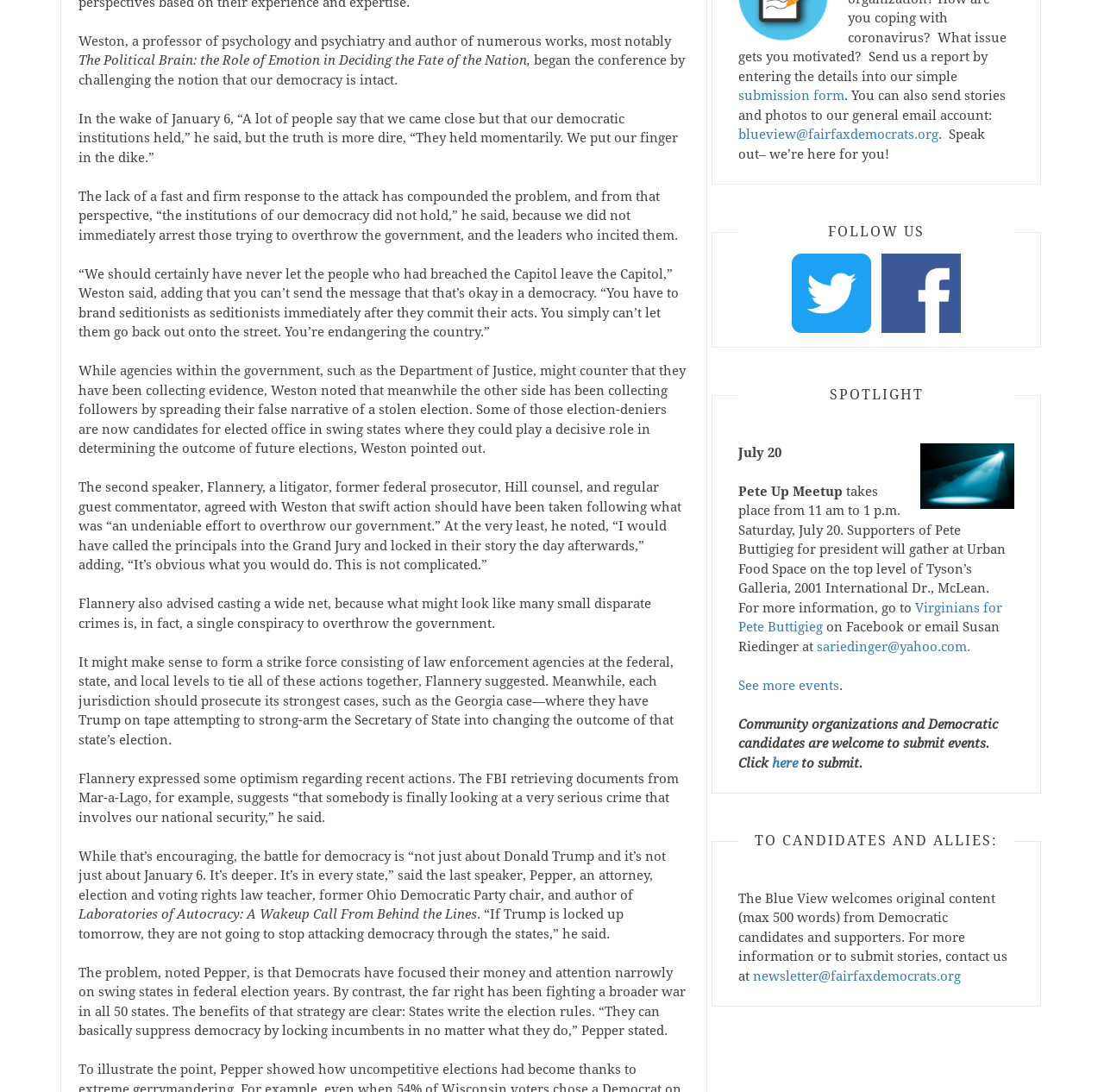Pinpoint the bounding box coordinates of the area that must be clicked to complete this instruction: "Read the article about Bionic Power Aims to Build and Donate Agilik Devices to Children and Youth in Canada".

None